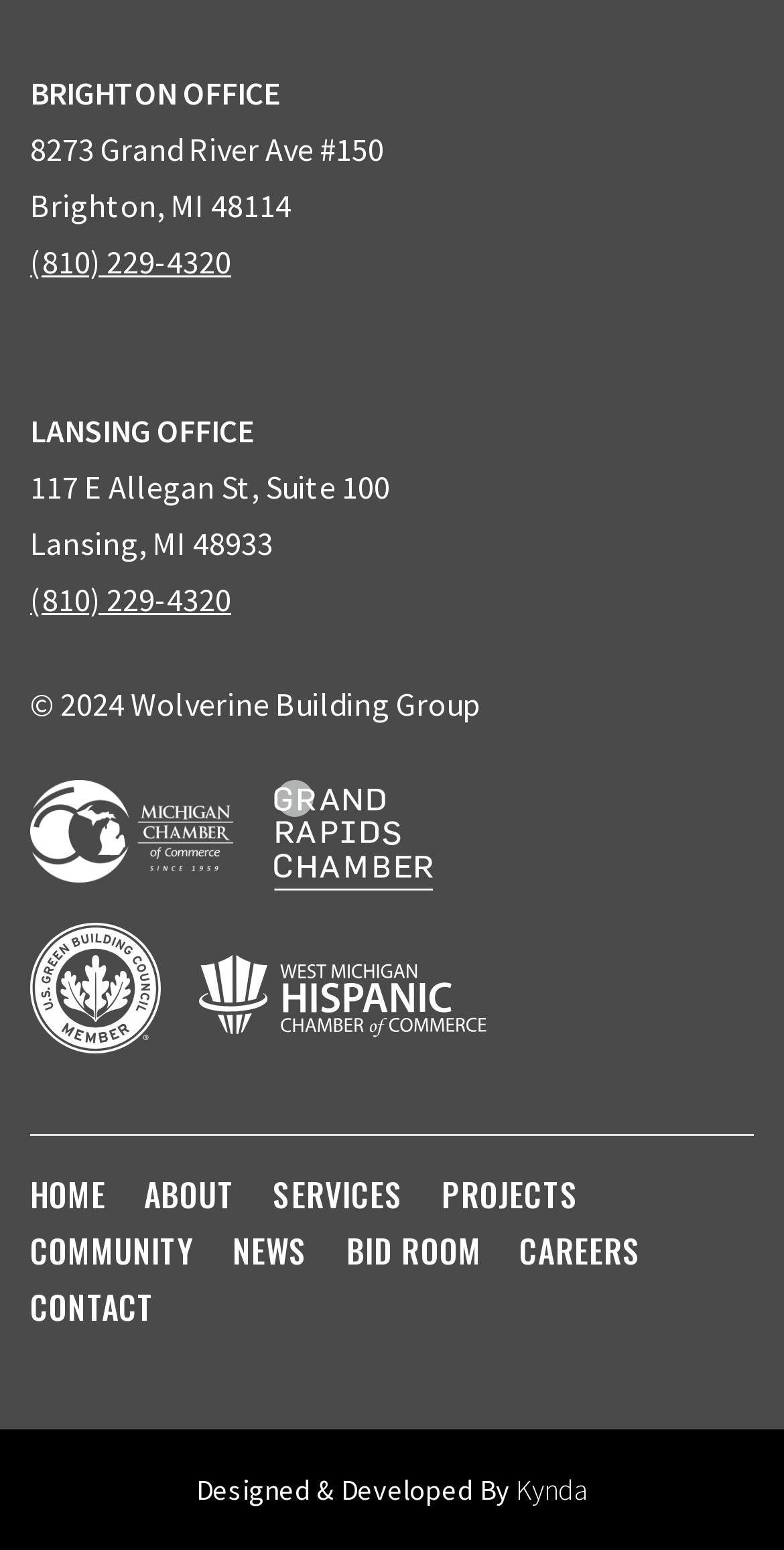Using the information in the image, could you please answer the following question in detail:
What is the name of the company that designed the website?

I found the name of the company that designed the website at the bottom of the webpage, which is Kynda.